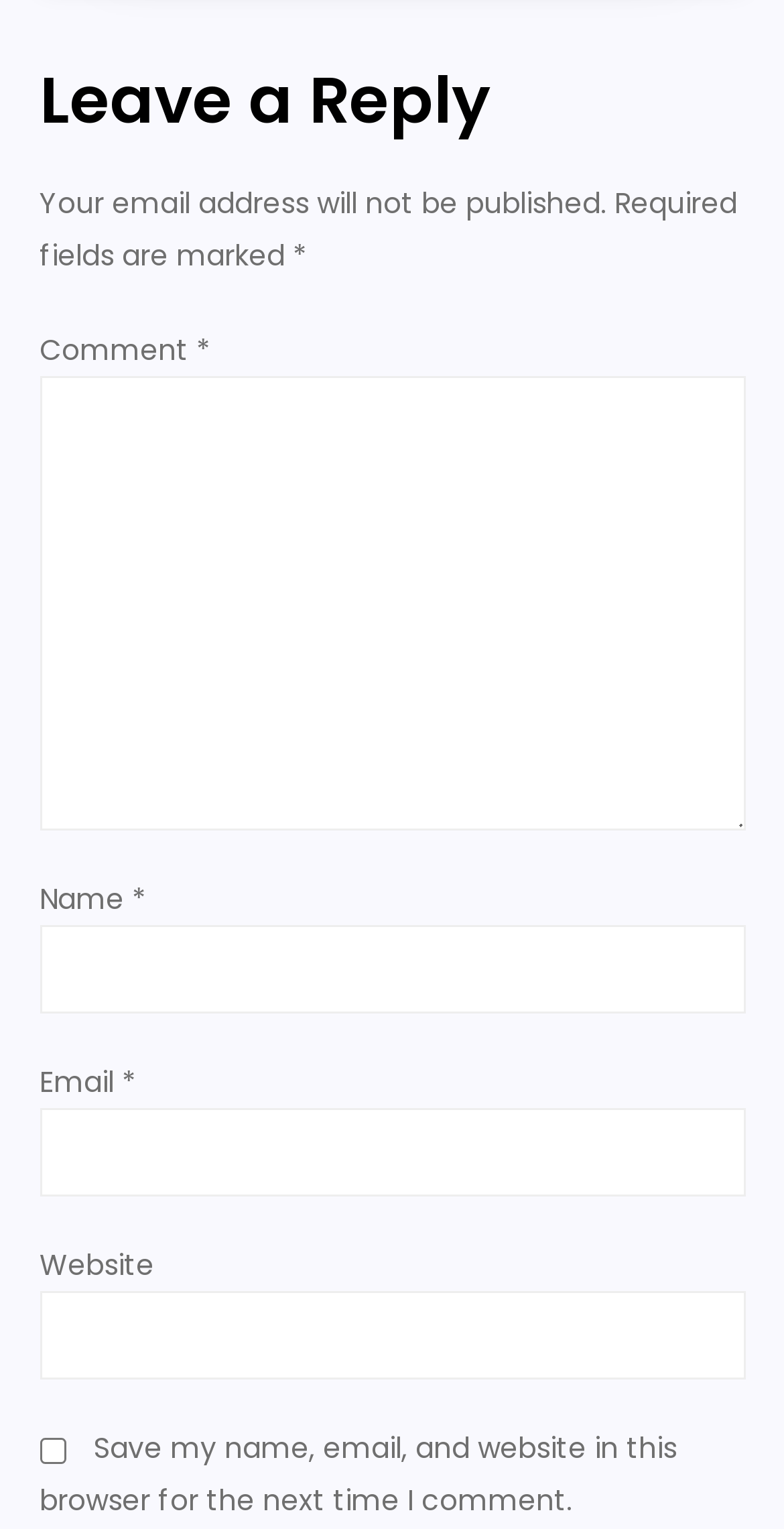How many textboxes are there in the comment form?
Based on the image, give a one-word or short phrase answer.

4